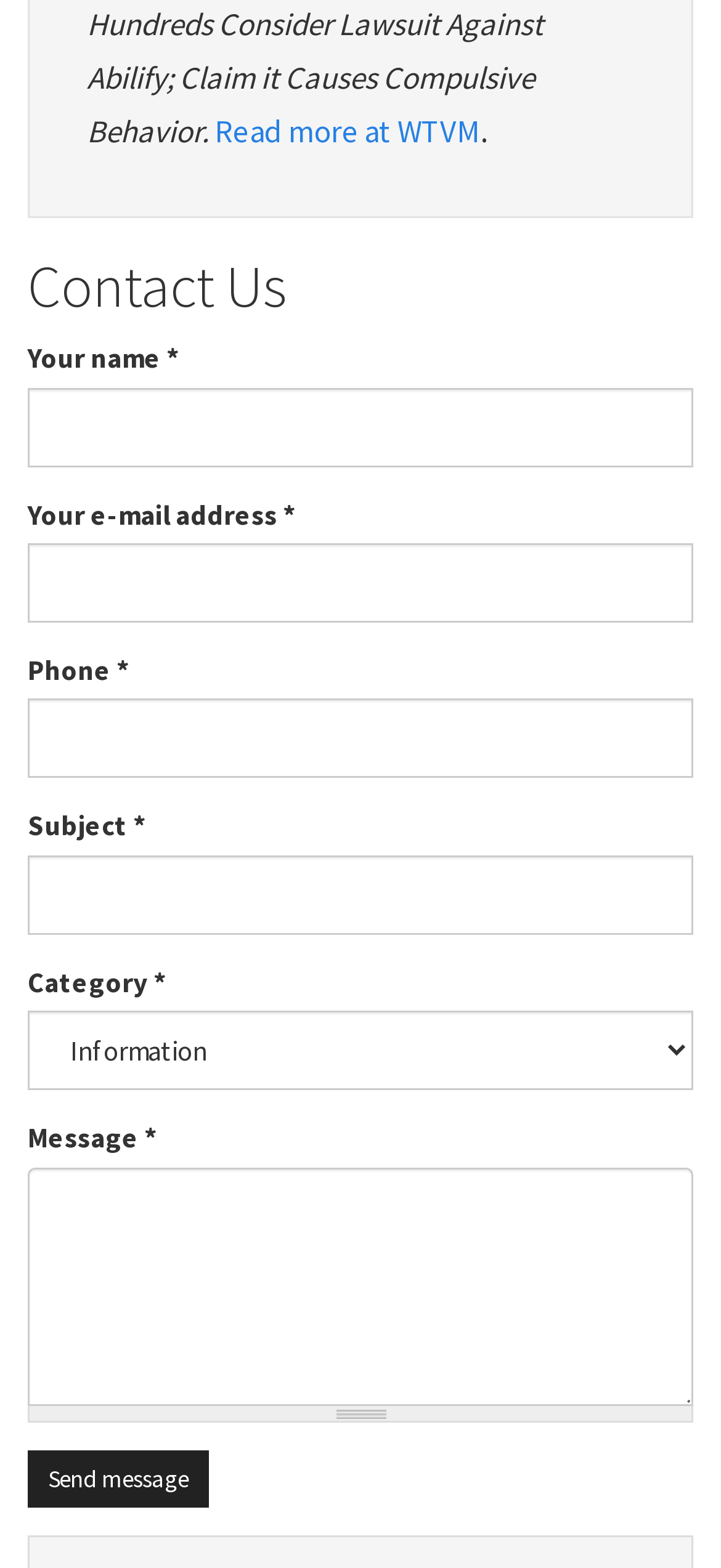Answer this question using a single word or a brief phrase:
What is the button at the bottom of the form used for?

Sending a message